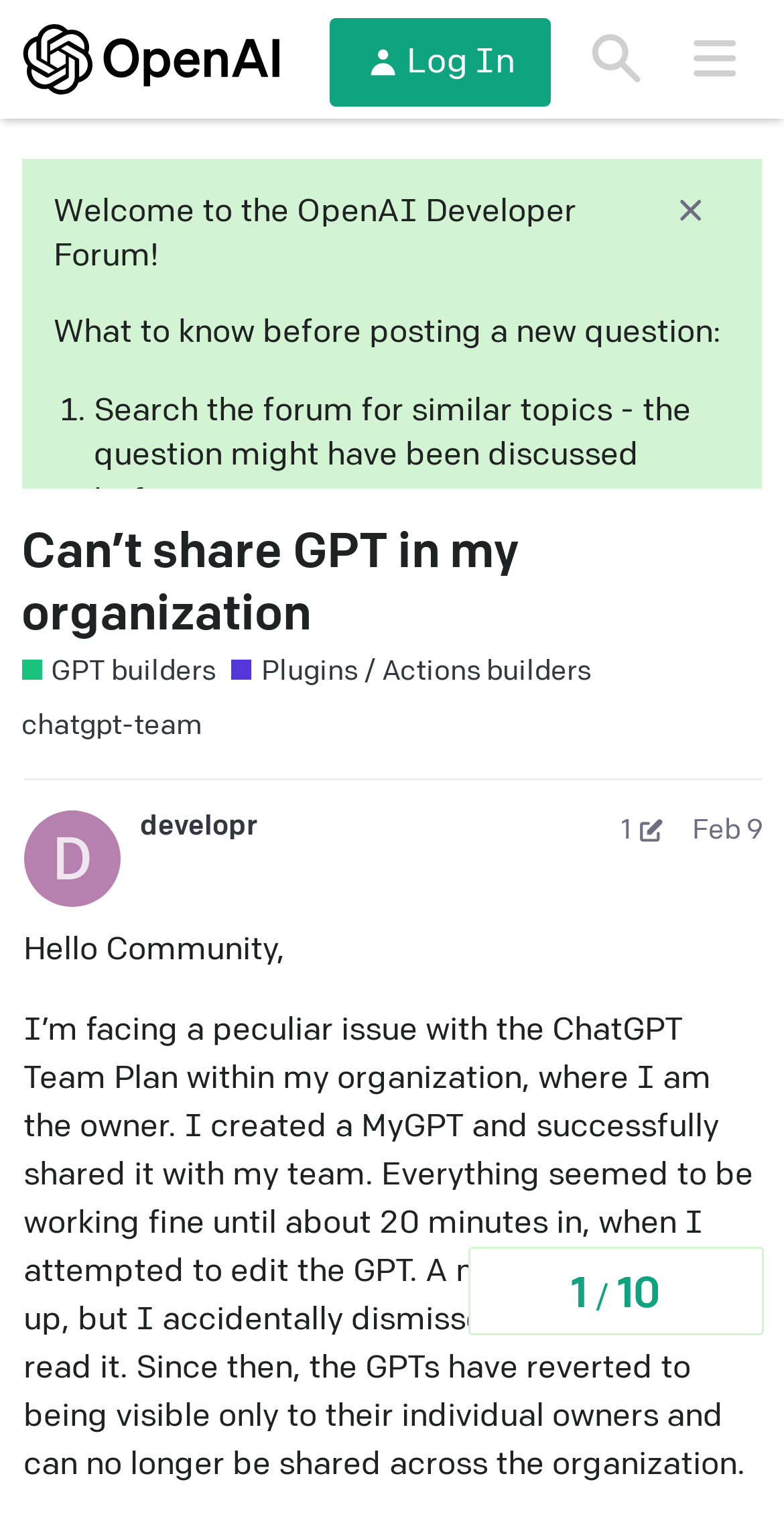Find the bounding box of the element with the following description: "​". The coordinates must be four float numbers between 0 and 1, formatted as [left, top, right, bottom].

[0.831, 0.125, 0.931, 0.151]